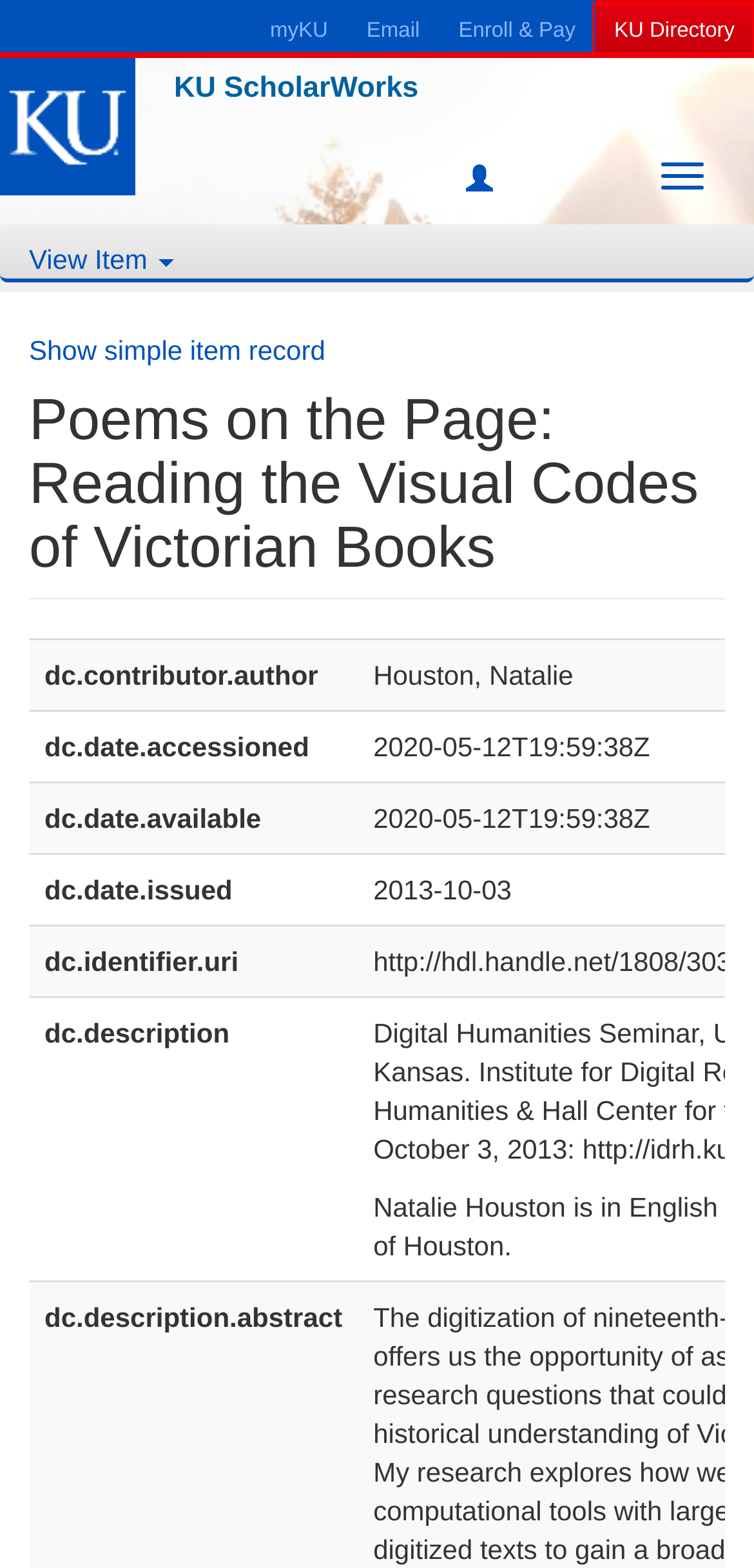Look at the screenshot of a webpage where a red bounding box surrounds a UI element. Your task is to select the best-matching webpage description for the new webpage after you click the element within the bounding box. The available options are:
A. Explore the home of the Jayhawks | The University of Kansas
B. myKU Welcome | myKU Portal
C. Outlook
D. Contact
E. Home | Undergraduate Admissions | The University of Kansas
F. Image Credits
G. Academics | The University of Kansas
H. Home | Online Directory | KU

H